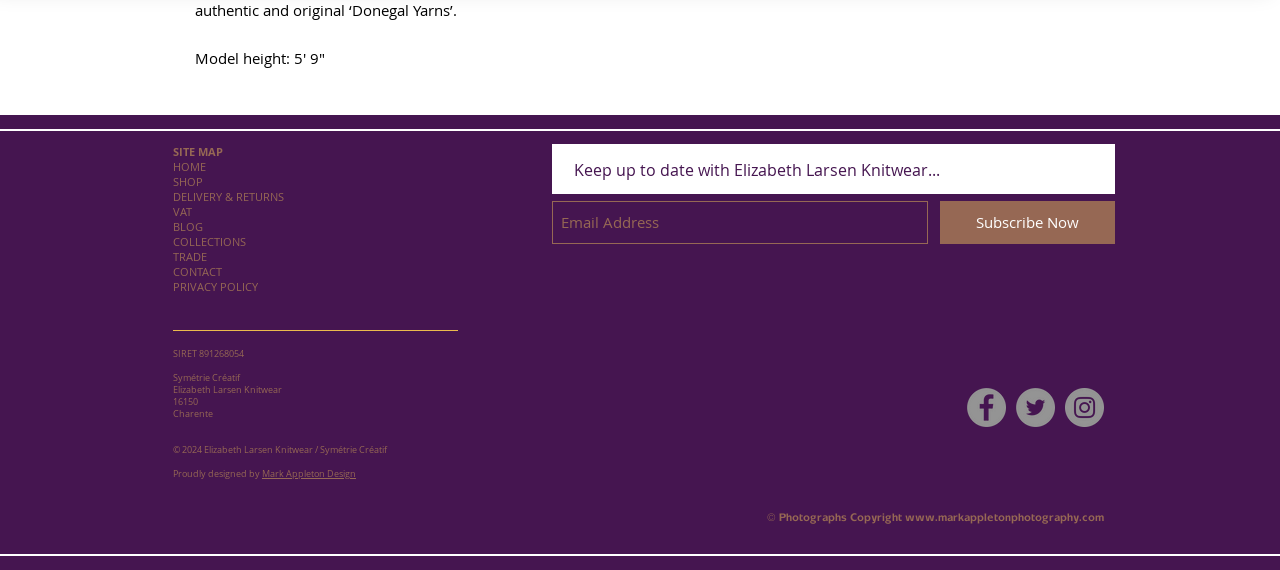Provide a short answer using a single word or phrase for the following question: 
What is the name of the designer?

Mark Appleton